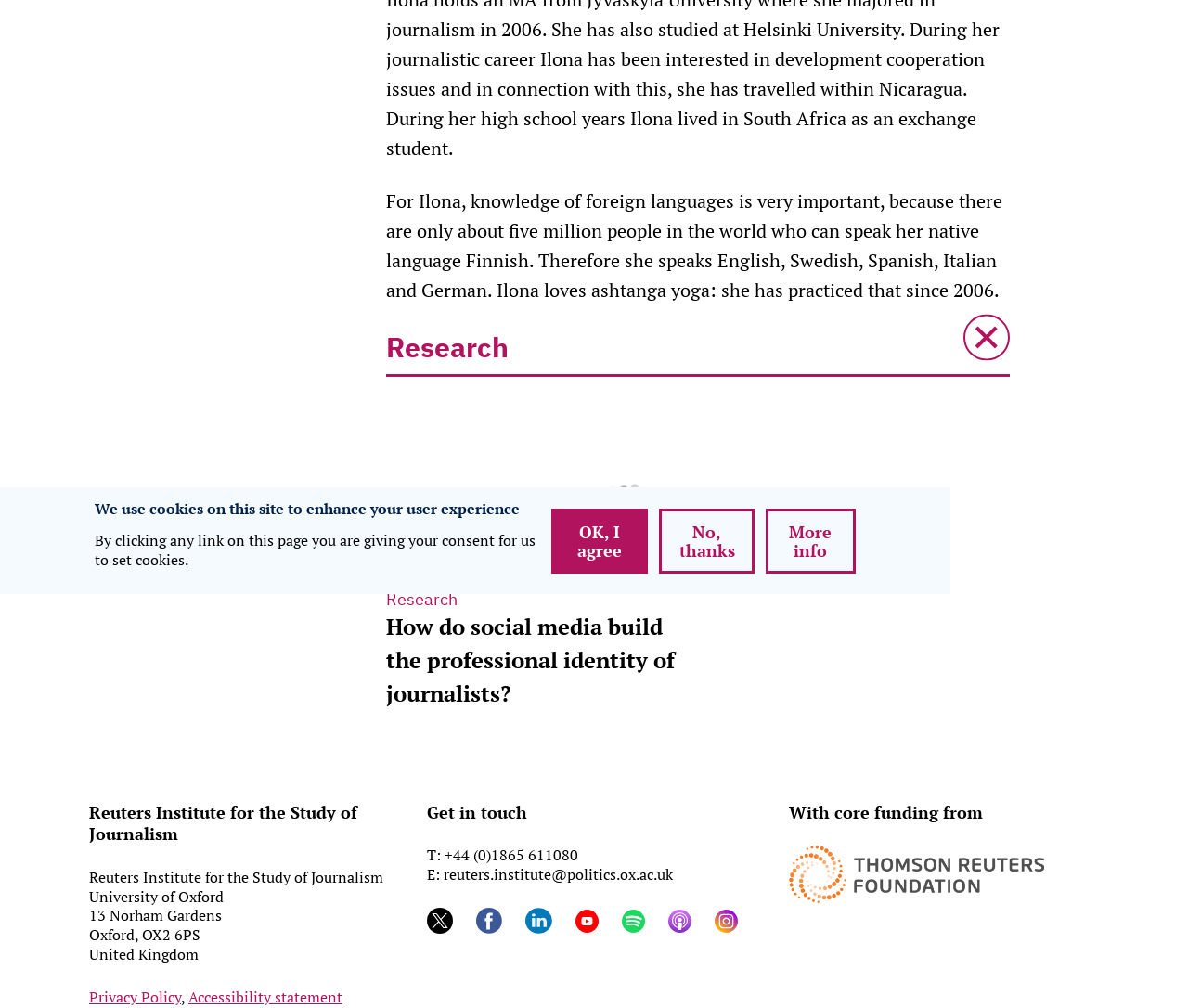Identify the bounding box coordinates for the UI element described as: "OK, I agree".

[0.464, 0.505, 0.545, 0.569]